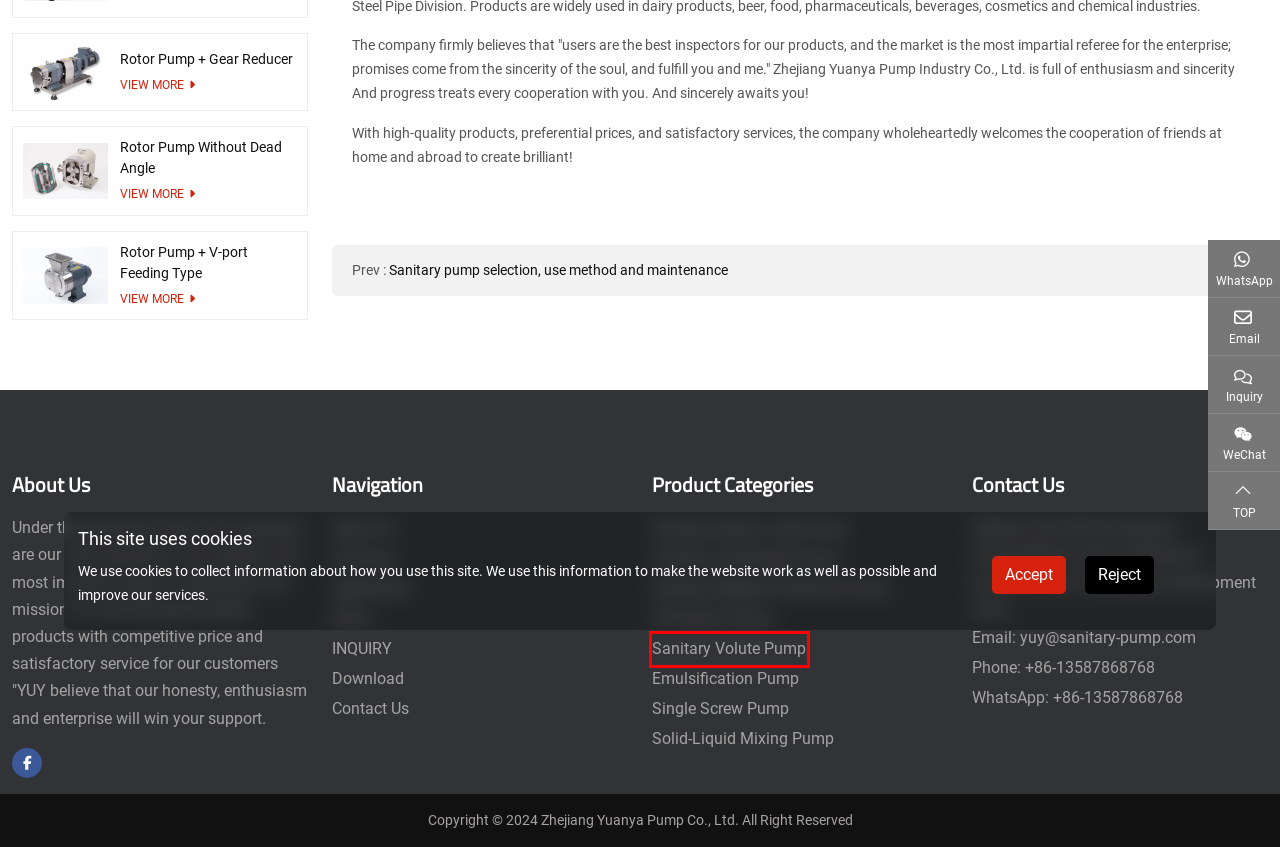Analyze the webpage screenshot with a red bounding box highlighting a UI element. Select the description that best matches the new webpage after clicking the highlighted element. Here are the options:
A. Sanitary Volute Pump Manufacturers & Suppliers - Zhejiang Yuanya Pump Co., Ltd.
B. CIP Return Pump Manufacturers & Suppliers - Zhejiang Yuanya Pump Co., Ltd.
C. Sanitary Negative Pressure Pump Manufacturers & Suppliers - Zhejiang Yuanya Pump Co., Ltd.
D. Single Screw Pump Manufacturers & Suppliers - Zhejiang Yuanya Pump Co., Ltd.
E. Rotor Pump + V-port Feeding Type - Zhejiang Yuanya Pump Co., Ltd.
F. Sanitary Rotary Lobe Pump Manufacturers & Suppliers - Zhejiang Yuanya Pump Co., Ltd.
G. Sanitary Centrifugal Pump Manufacturers & Suppliers - Zhejiang Yuanya Pump Co., Ltd.
H. Rotor Pump Without Dead Angle - Zhejiang Yuanya Pump Co., Ltd.

A